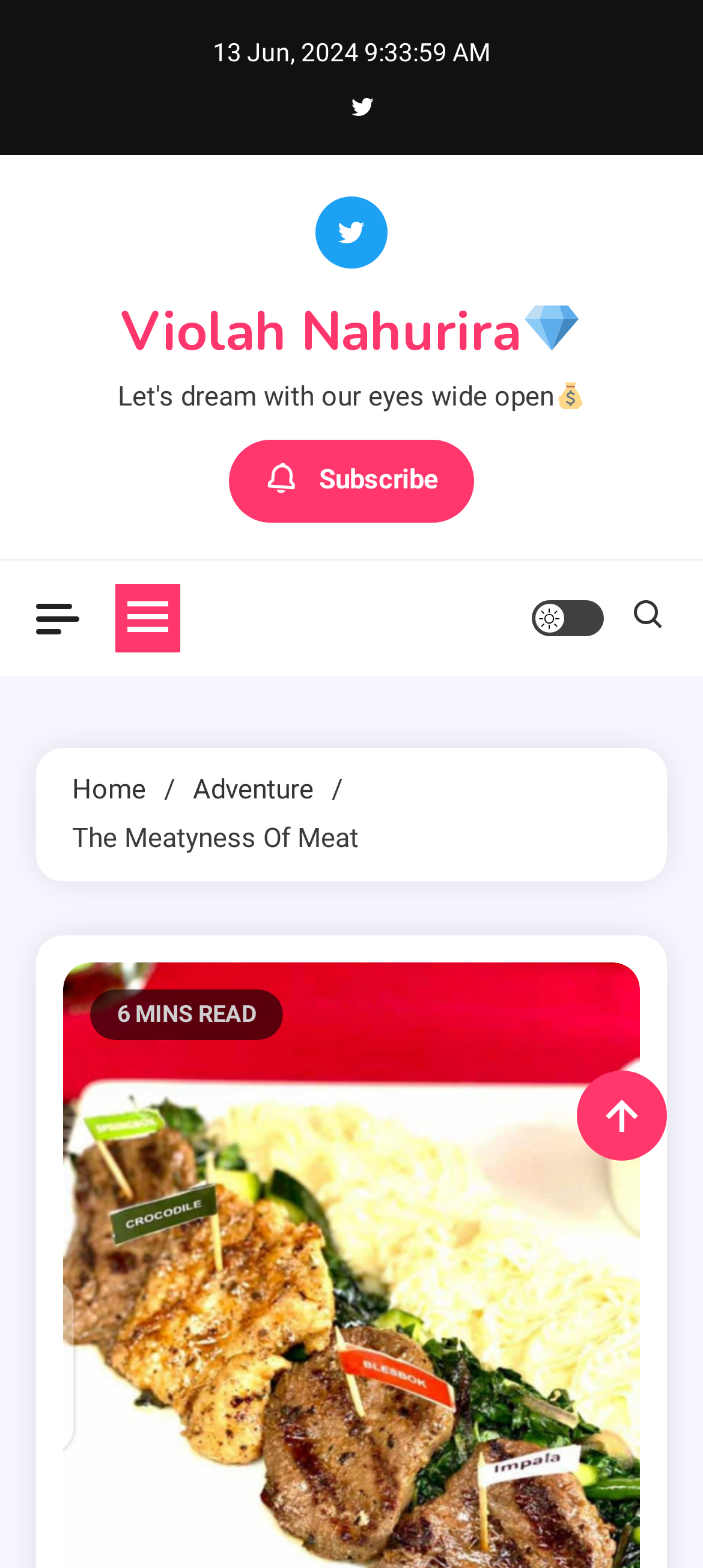Using the given element description, provide the bounding box coordinates (top-left x, top-left y, bottom-right x, bottom-right y) for the corresponding UI element in the screenshot: Violah Nahurira

[0.172, 0.189, 0.828, 0.236]